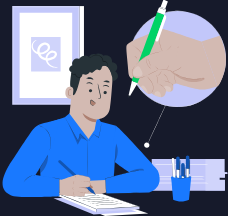Is the workspace organized?
Utilize the image to construct a detailed and well-explained answer.

The caption describes the workspace as 'neatly arranged', with a stack of papers in front of the person and a cup filled with pens visible to the side, suggesting that the workspace is organized and clutter-free.